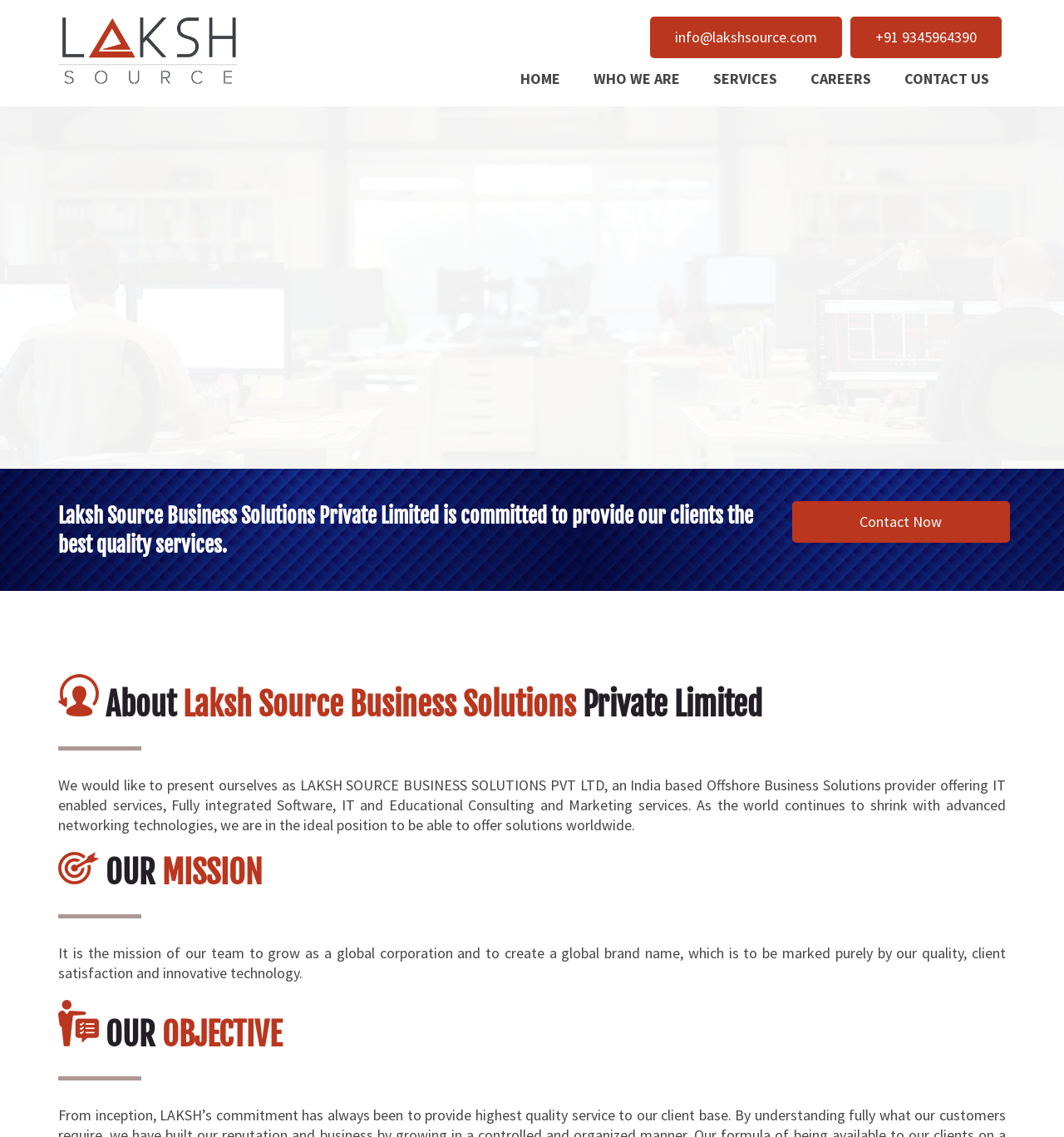Provide the bounding box coordinates of the area you need to click to execute the following instruction: "Click the email link".

[0.611, 0.015, 0.791, 0.051]